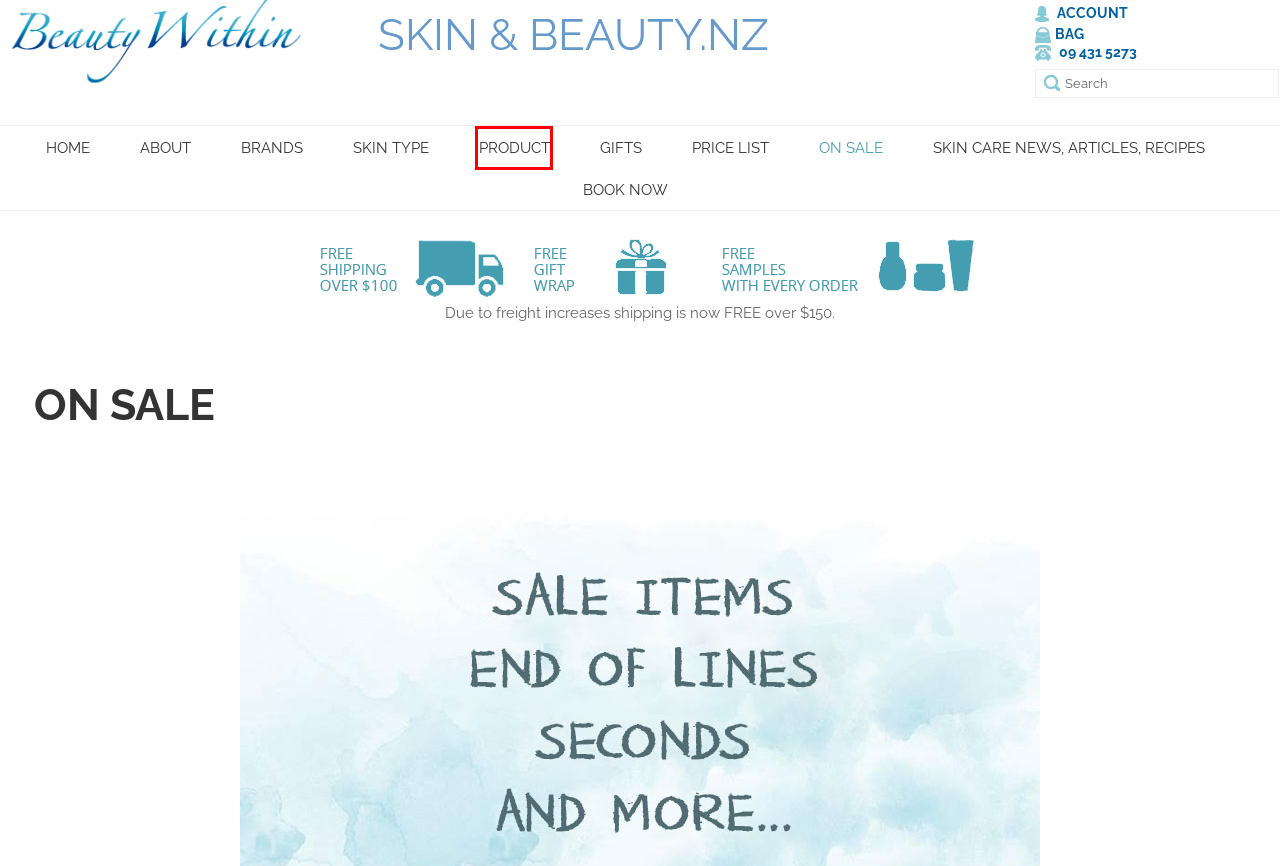Observe the webpage screenshot and focus on the red bounding box surrounding a UI element. Choose the most appropriate webpage description that corresponds to the new webpage after clicking the element in the bounding box. Here are the candidates:
A. Gift Ideas for Women|Skin & Beauty Gifts + Vouchers|Free P&P Over $100
B. Skin and Beauty NZ  | News, Articles, Recipes
C. Beauty Within Skin and beauty products NZ
D. Beauty Within, Skin & Beauty.NZ -- Login
E. Buy Best Natural Beauty and Skincare Products NZ |Plus FREE Samples
F. Buy Beauty Products|Best Skin Care Brands Online NZ
G. Price List
H. Buy Skincare Products|Best Skin Care Brands Online NZ

E